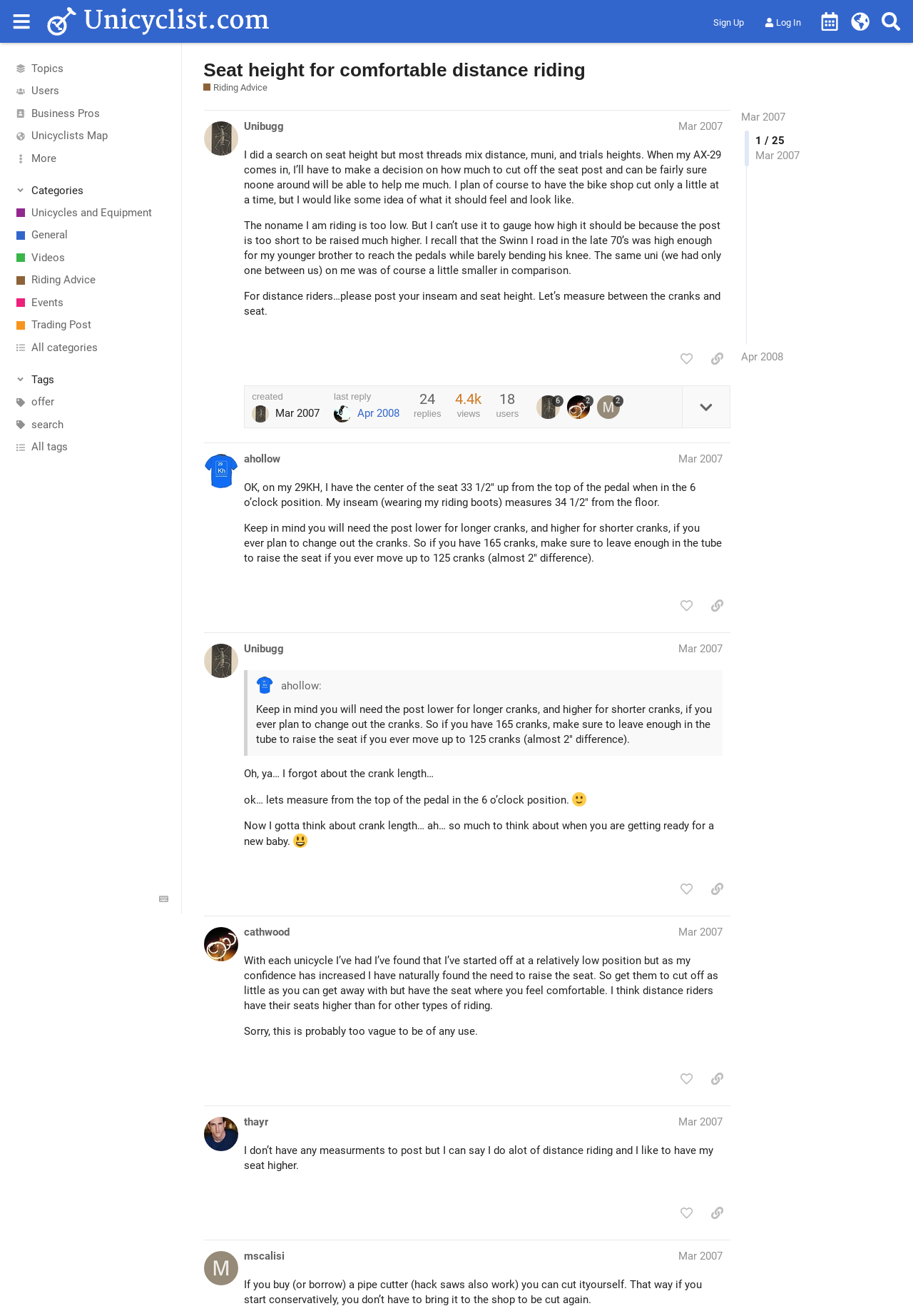How many replies are there in this thread?
Provide a detailed and well-explained answer to the question.

The number of replies in this thread can be found below the post #1, where it says '24 replies'.